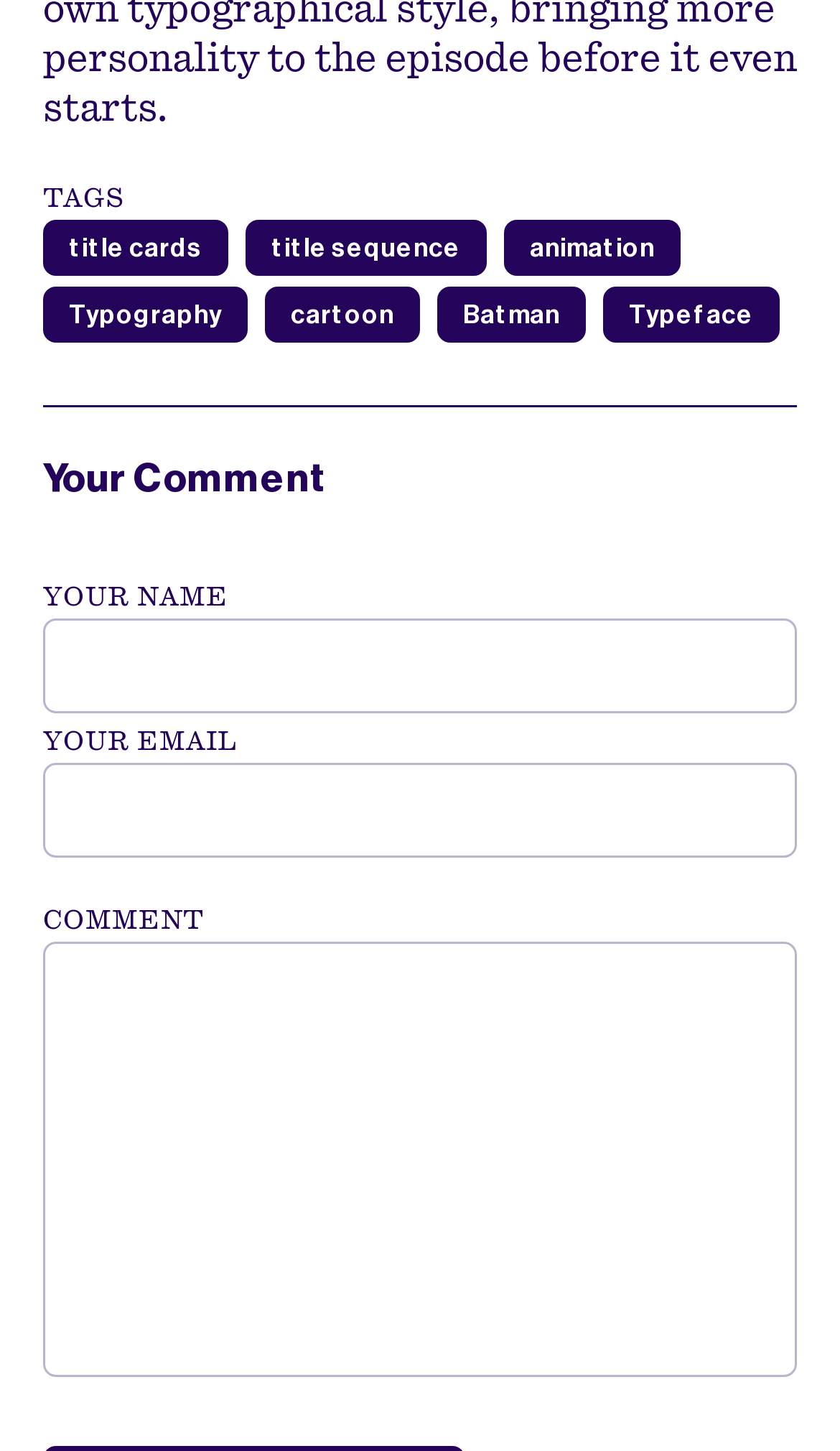Find the bounding box coordinates for the HTML element specified by: "Batman".

[0.551, 0.206, 0.667, 0.227]